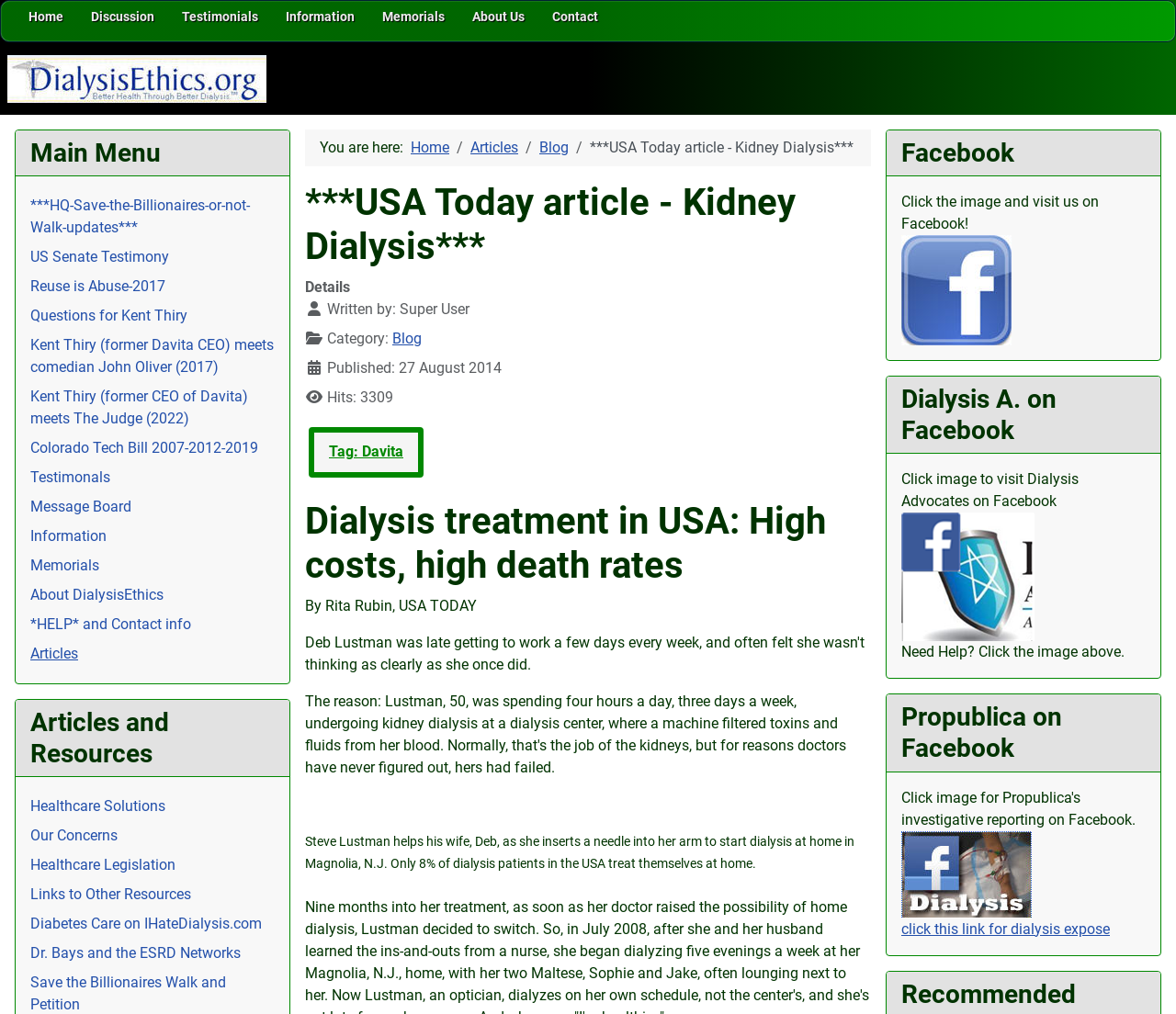Generate a thorough description of the webpage.

This webpage is dedicated to promoting awareness and improvement in the field of End-Stage Renal Disease (ESRD), transplants, and dialysis. The page is divided into several sections, with a prominent navigation menu at the top featuring links to "Home", "Discussion", "Testimonials", "Information", "Memorials", "About Us", and "Contact".

Below the navigation menu, there is a section with links to various articles and resources, including "HQ-Save-the-Billionaires-or-not-Walk-updates", "US Senate Testimony", and "Reuse is Abuse-2017". This section also features a link to "DialysisEthics2.org" with an accompanying image.

To the right of this section, there is a column with links to "Main Menu", "Articles and Resources", and "Facebook". The "Facebook" section features three headings: "Facebook", "Dialysis A. on Facebook", and "Propublica on Facebook", each with an accompanying image and link.

The main content of the page is an article titled "USA Today article - Kidney Dialysis", which discusses the high costs and high death rates associated with dialysis treatment in the USA. The article is written by Rita Rubin and features a static text describing the content of the article. There is also a section with details about the article, including the author, category, and publication date.

At the bottom of the page, there is a section with breadcrumbs navigation, featuring links to "Home", "Articles", and "Blog".